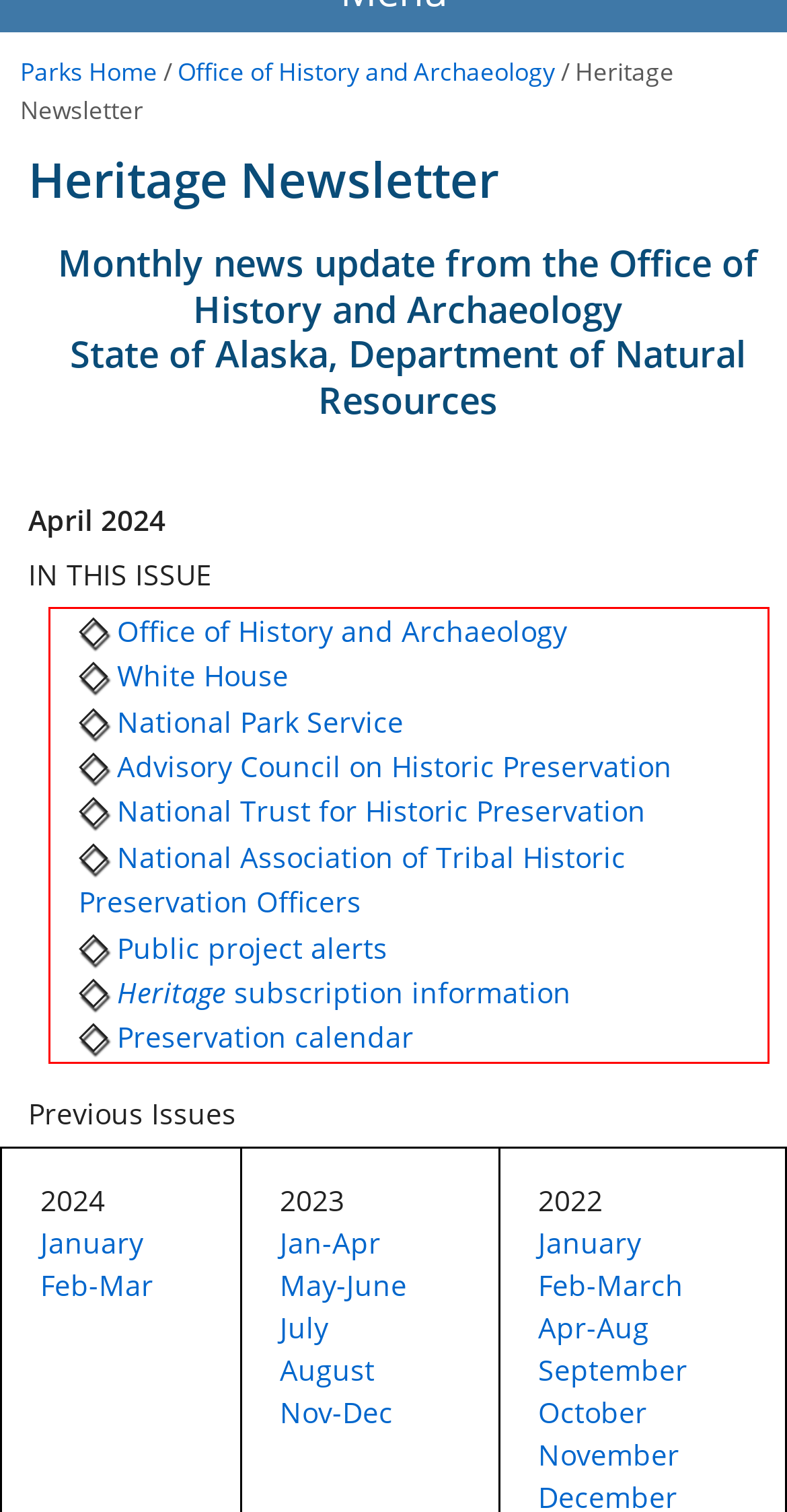Please extract the text content from the UI element enclosed by the red rectangle in the screenshot.

◇ Office of History and Archaeology ◇ White House ◇ National Park Service ◇ Advisory Council on Historic Preservation ◇ National Trust for Historic Preservation ◇ National Association of Tribal Historic Preservation Officers ◇ Public project alerts ◇ Heritage subscription information ◇ Preservation calendar